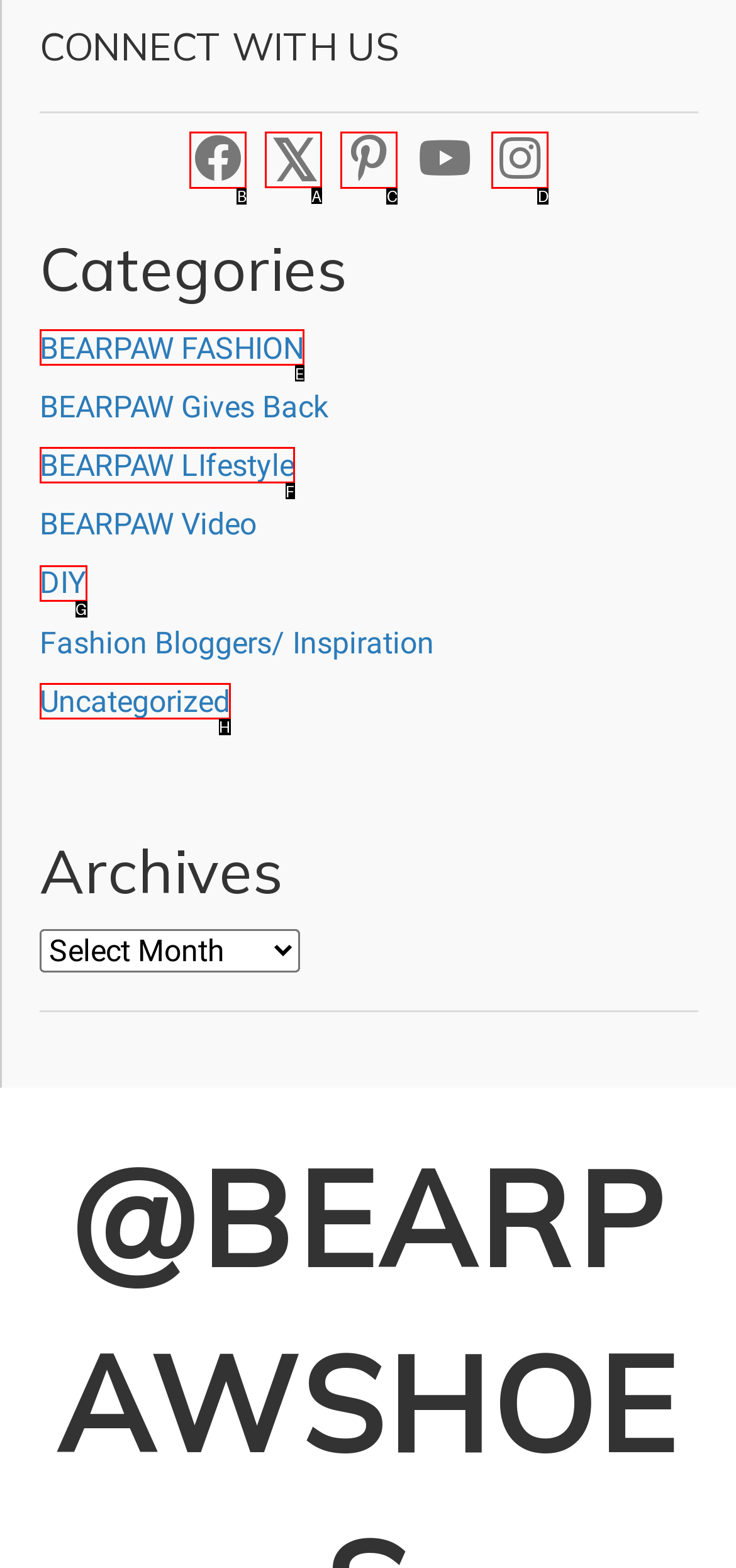Choose the letter of the option you need to click to Follow us on Twitter. Answer with the letter only.

A